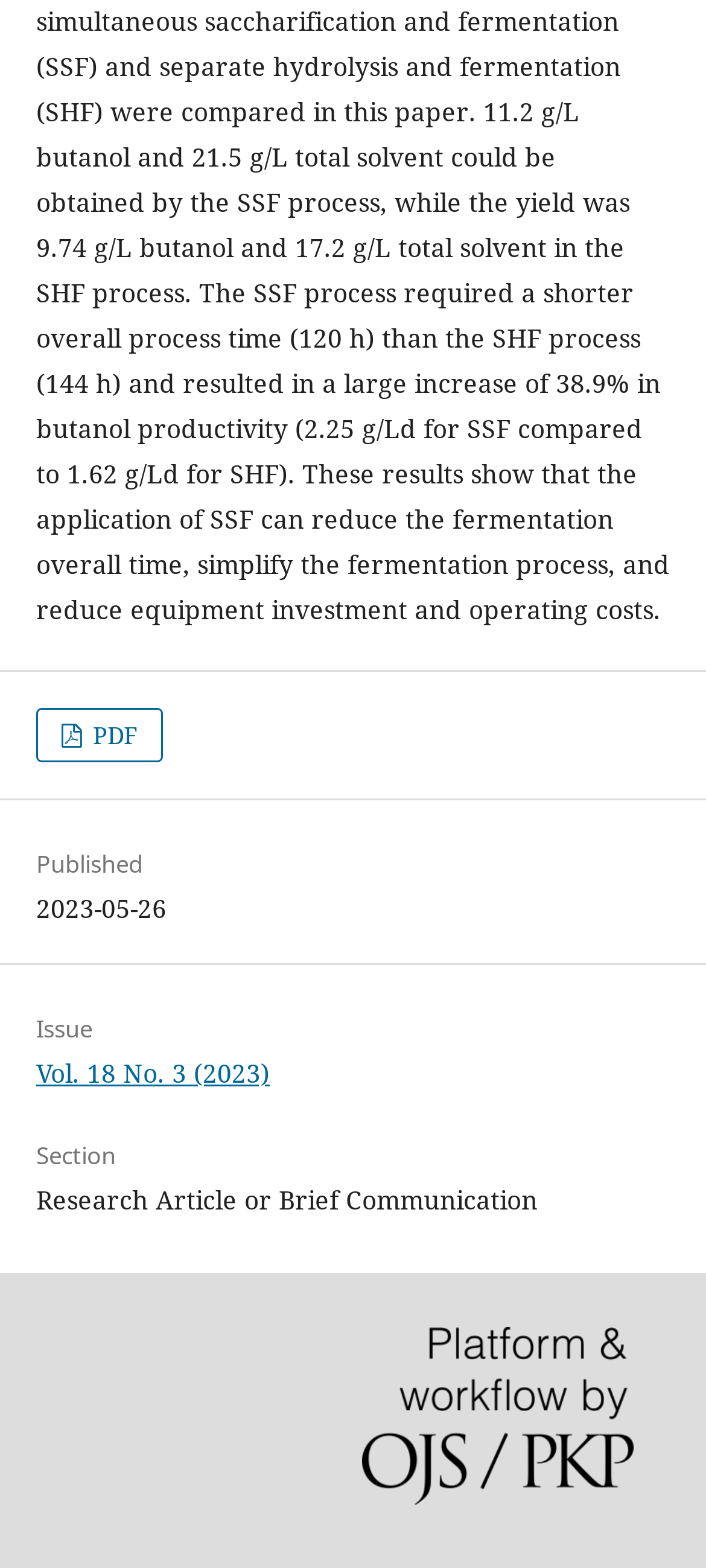Find and provide the bounding box coordinates for the UI element described here: "PDF". The coordinates should be given as four float numbers between 0 and 1: [left, top, right, bottom].

[0.051, 0.452, 0.231, 0.486]